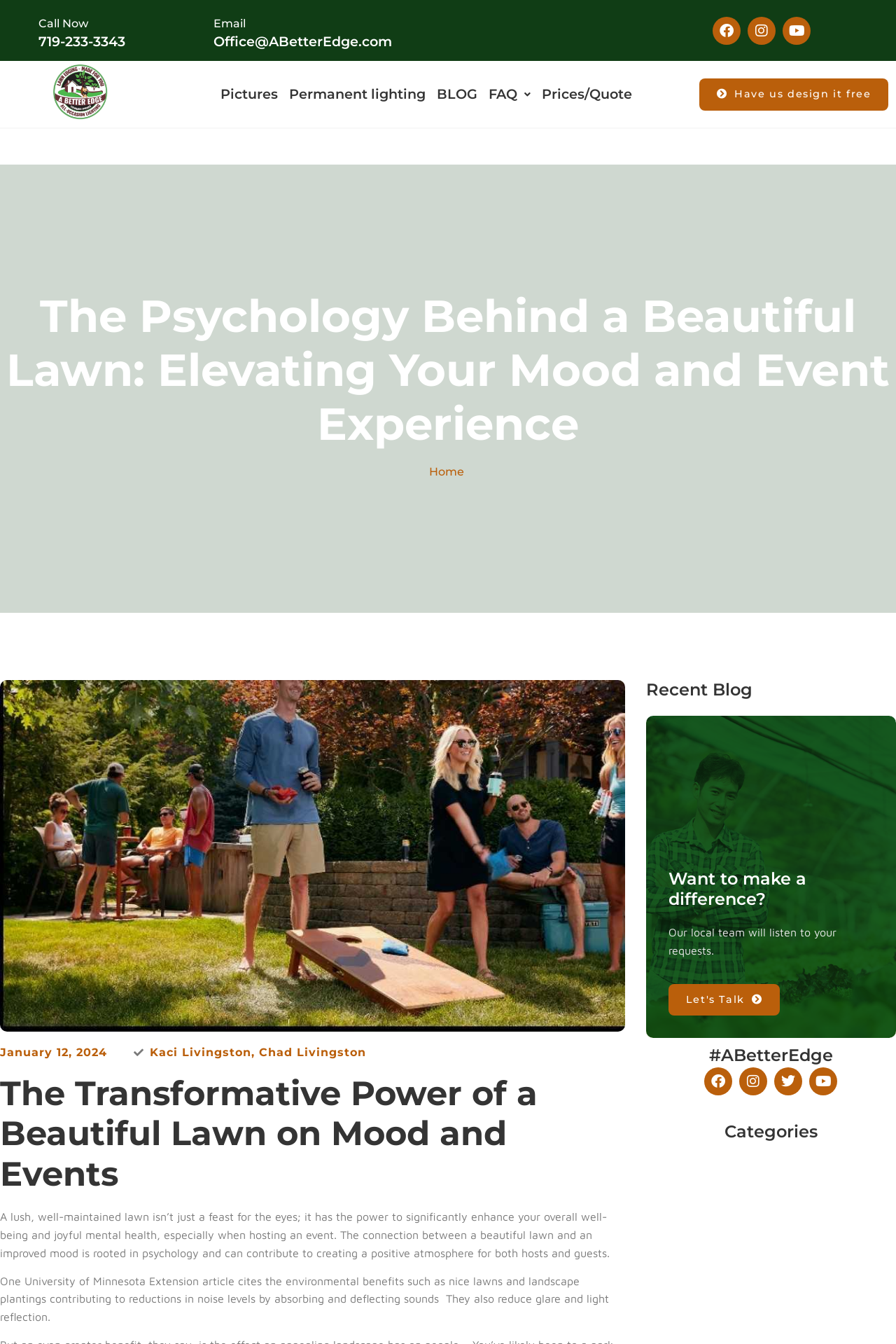What is the company's email address?
Observe the image and answer the question with a one-word or short phrase response.

Office@ABetterEdge.com